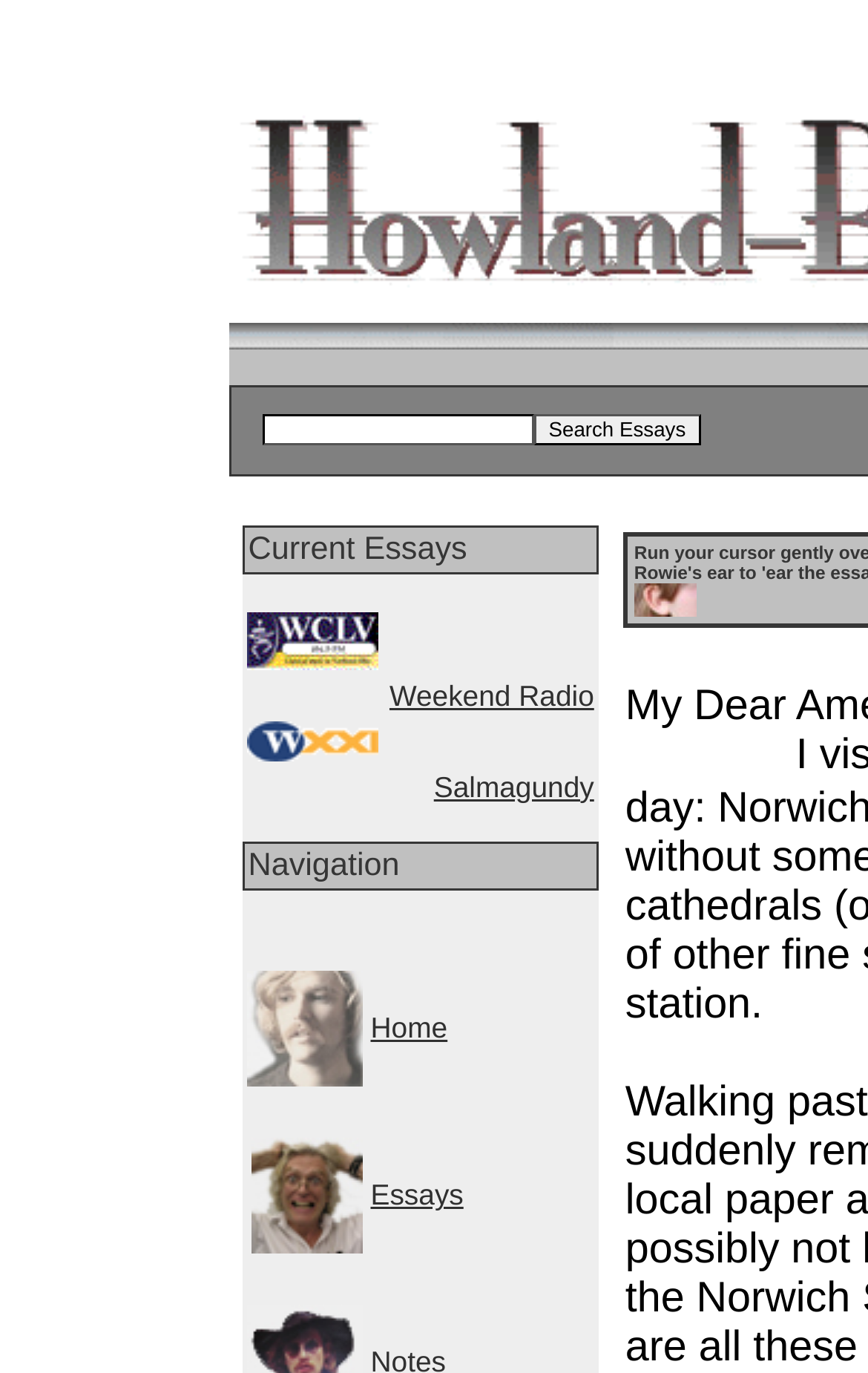Locate the bounding box coordinates of the element I should click to achieve the following instruction: "Go to Salmagundy".

[0.5, 0.561, 0.684, 0.585]